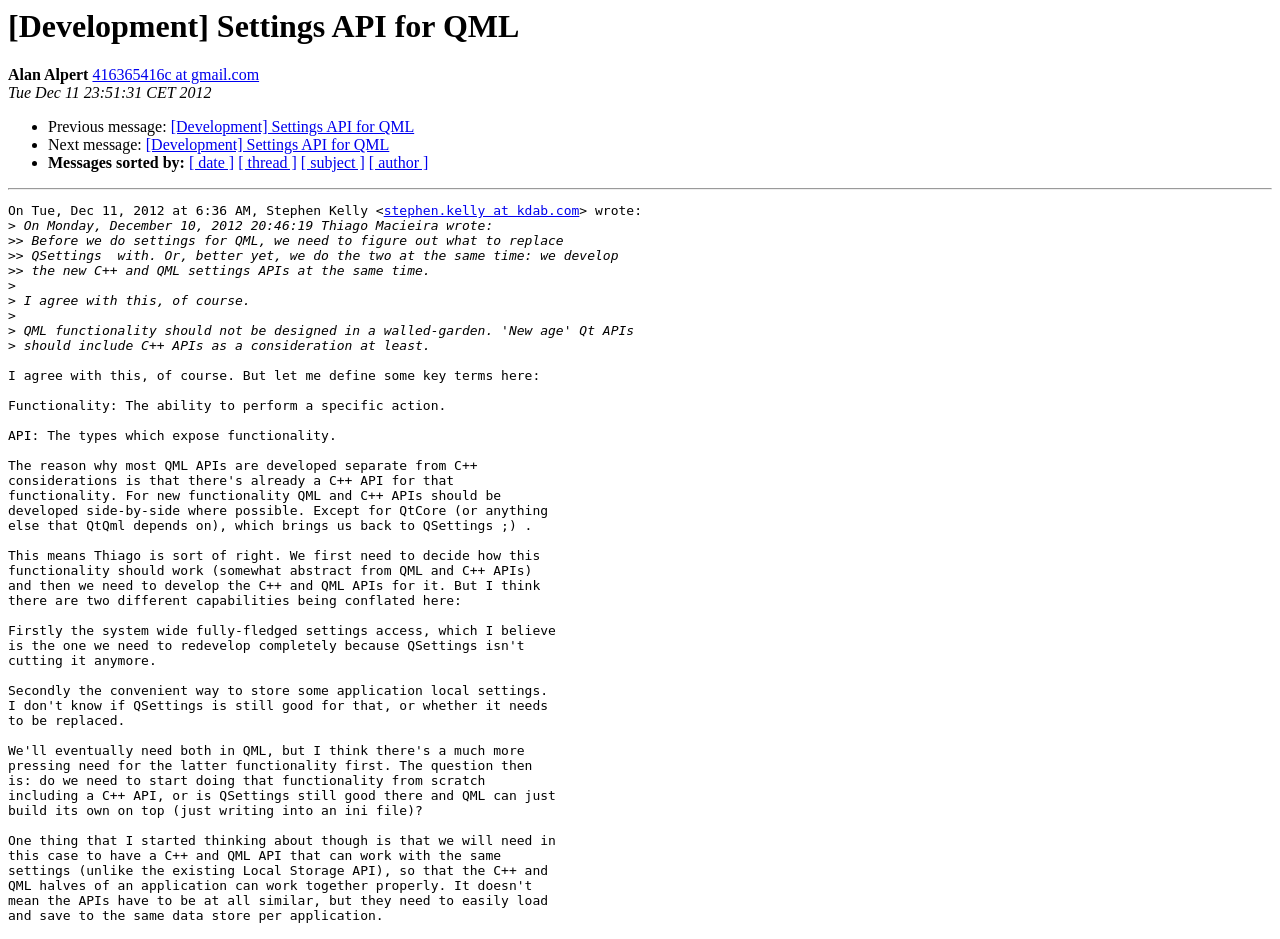Carefully observe the image and respond to the question with a detailed answer:
What is the date of the message?

The date of the message can be found at the top of the webpage, below the author's name and email address. It is written in the format 'Tue Dec 11 23:51:31 CET 2012'.